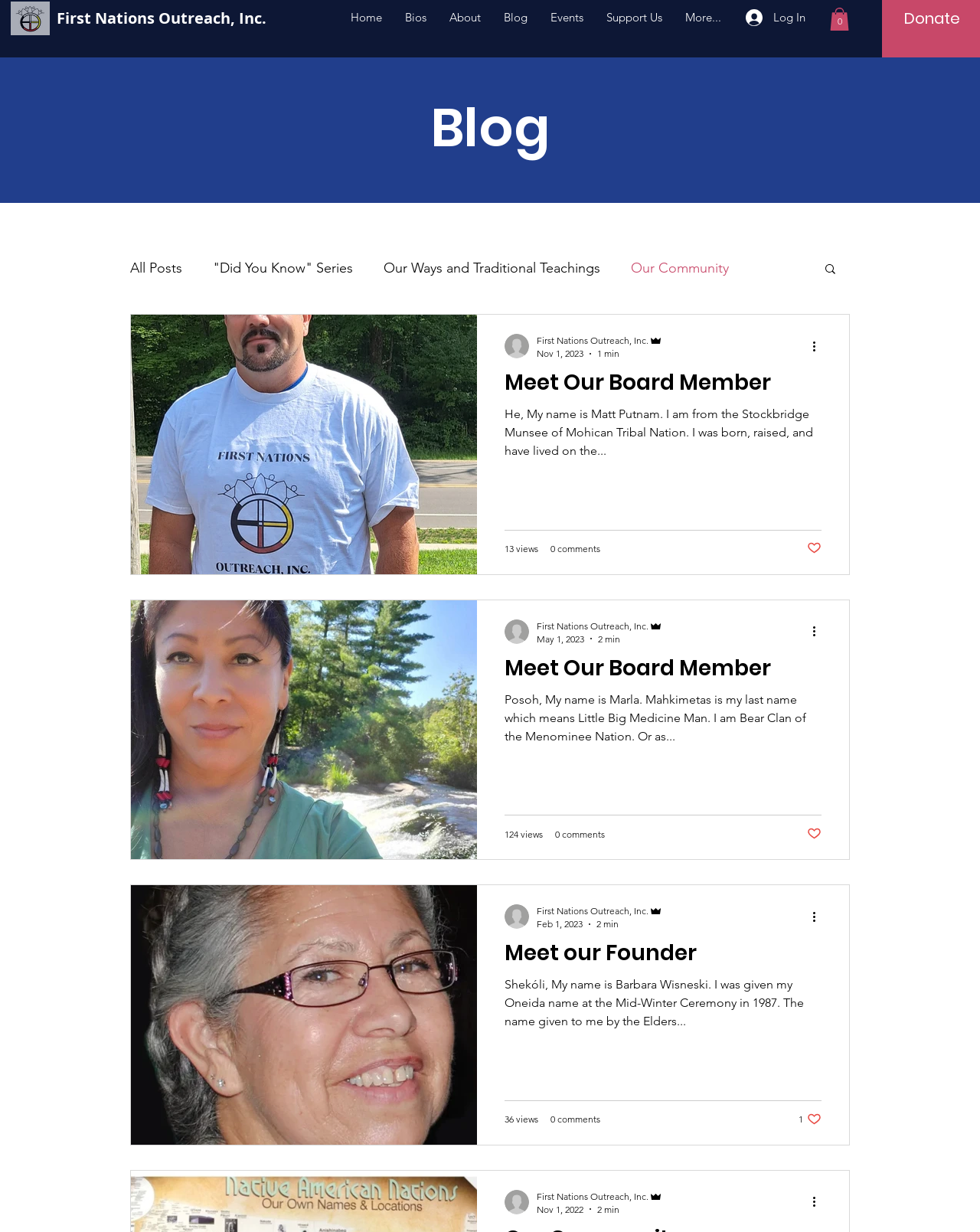Provide the bounding box for the UI element matching this description: "aria-label="More actions"".

[0.827, 0.505, 0.845, 0.52]